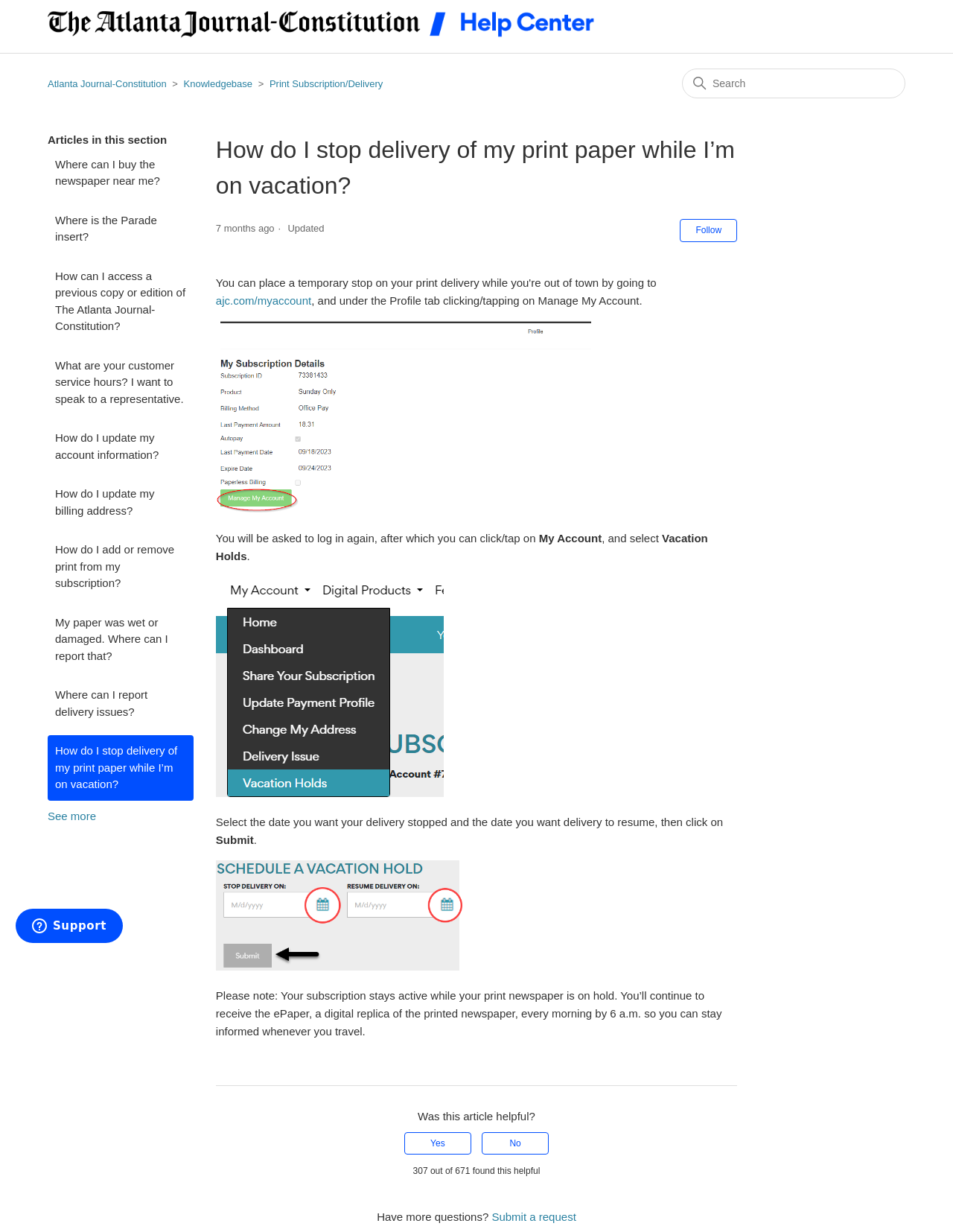Determine the bounding box coordinates of the region to click in order to accomplish the following instruction: "Click on Print Subscription/Delivery". Provide the coordinates as four float numbers between 0 and 1, specifically [left, top, right, bottom].

[0.268, 0.063, 0.402, 0.073]